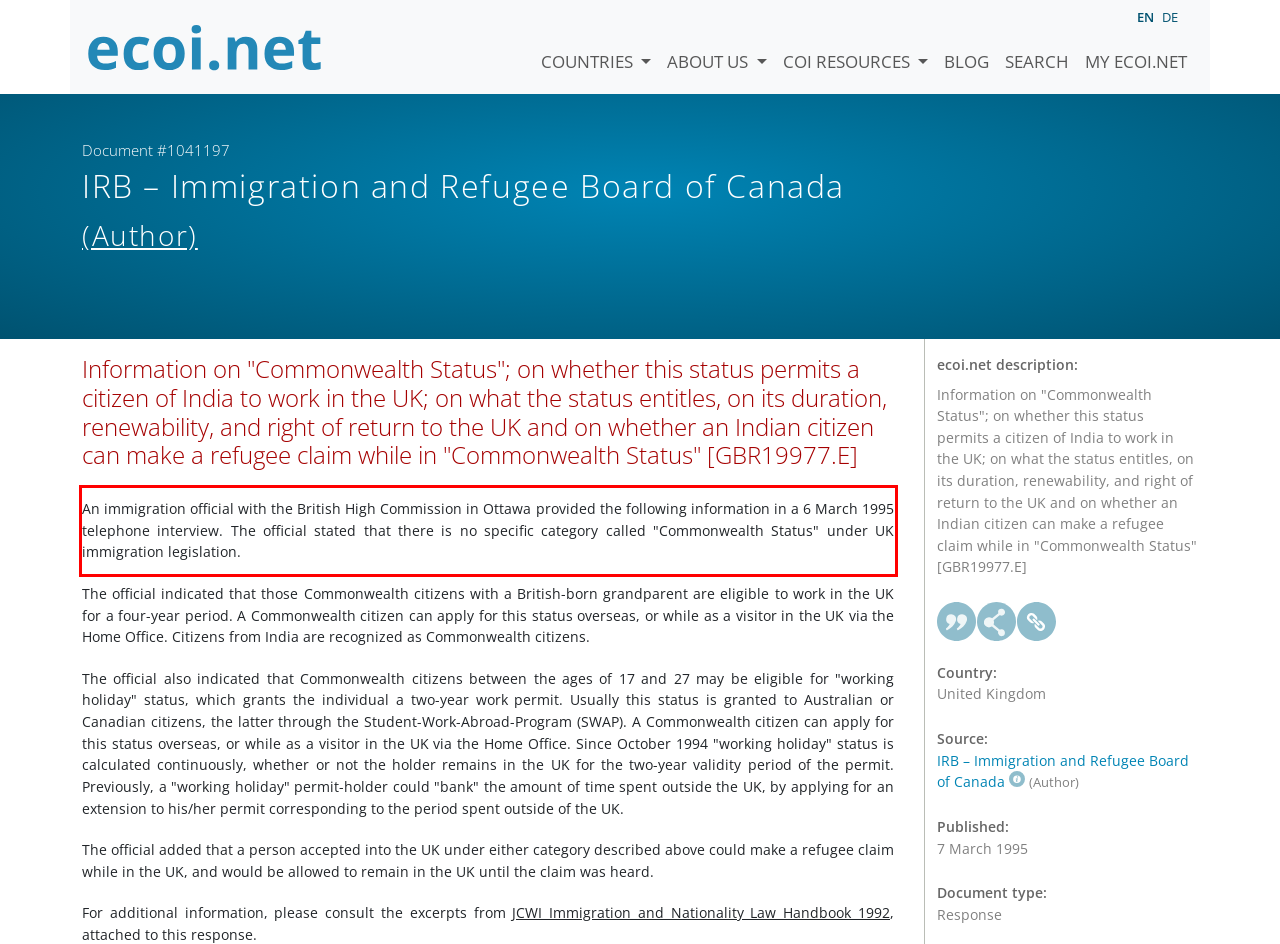Please extract the text content from the UI element enclosed by the red rectangle in the screenshot.

An immigration official with the British High Commission in Ottawa provided the following information in a 6 March 1995 telephone interview. The official stated that there is no specific category called "Commonwealth Status" under UK immigration legislation.